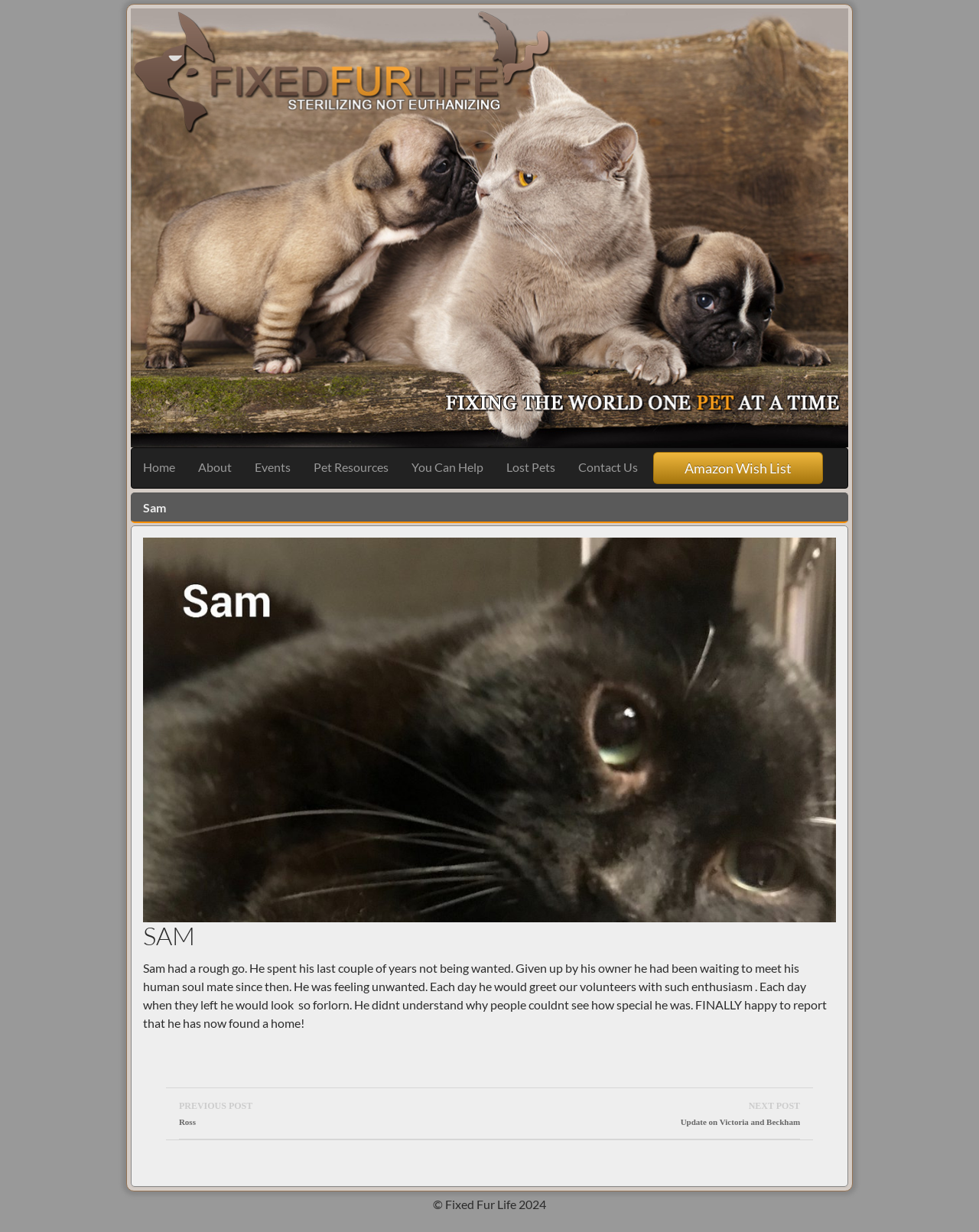Analyze the image and provide a detailed answer to the question: What is the purpose of the website?

The website's purpose can be inferred from the content of the webpage, which tells the story of a pet named Sam and its journey to finding a home. The website's focus on pet stories and resources suggests that its purpose is to help pets in need.